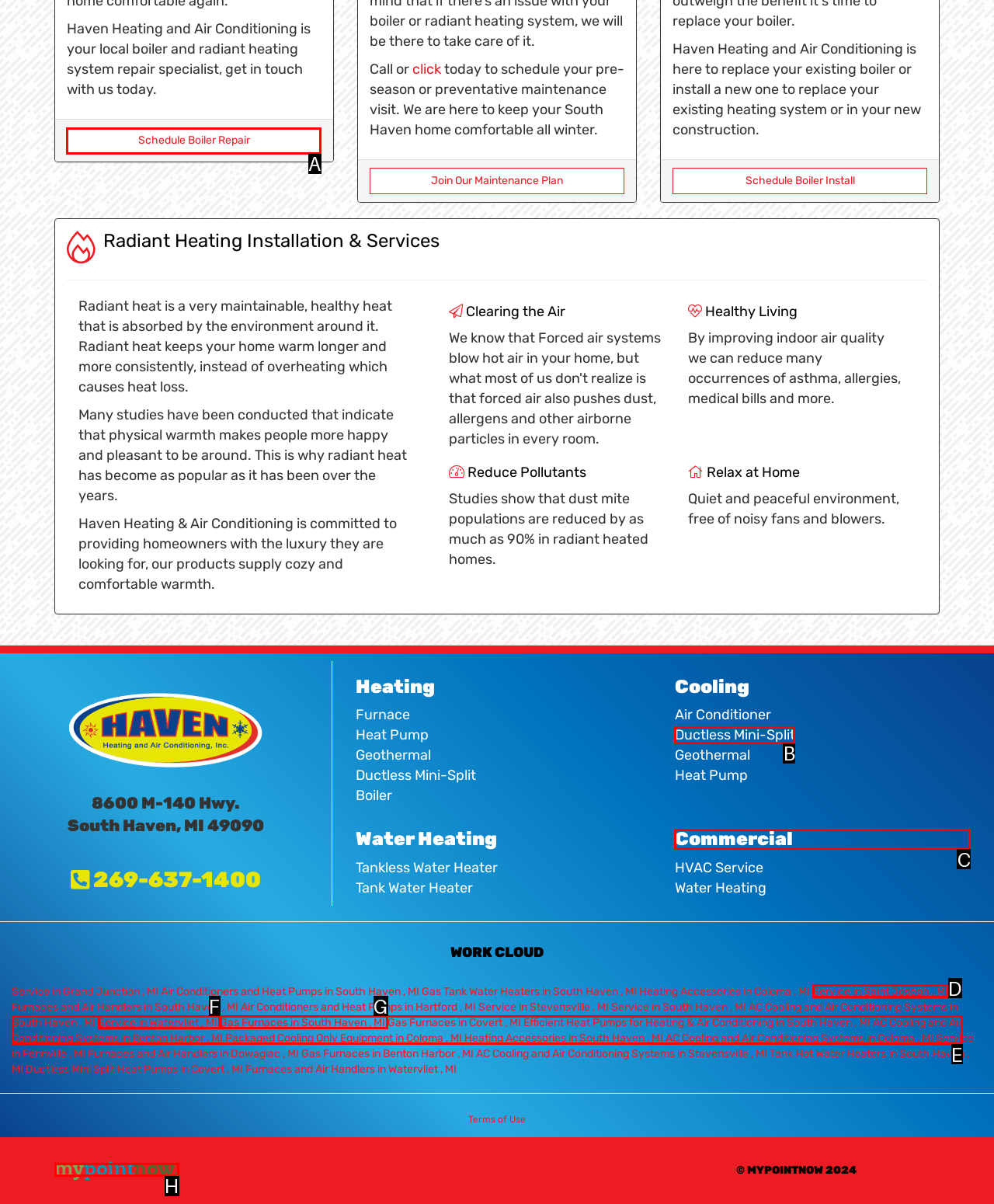Which UI element's letter should be clicked to achieve the task: Schedule Boiler Repair
Provide the letter of the correct choice directly.

A